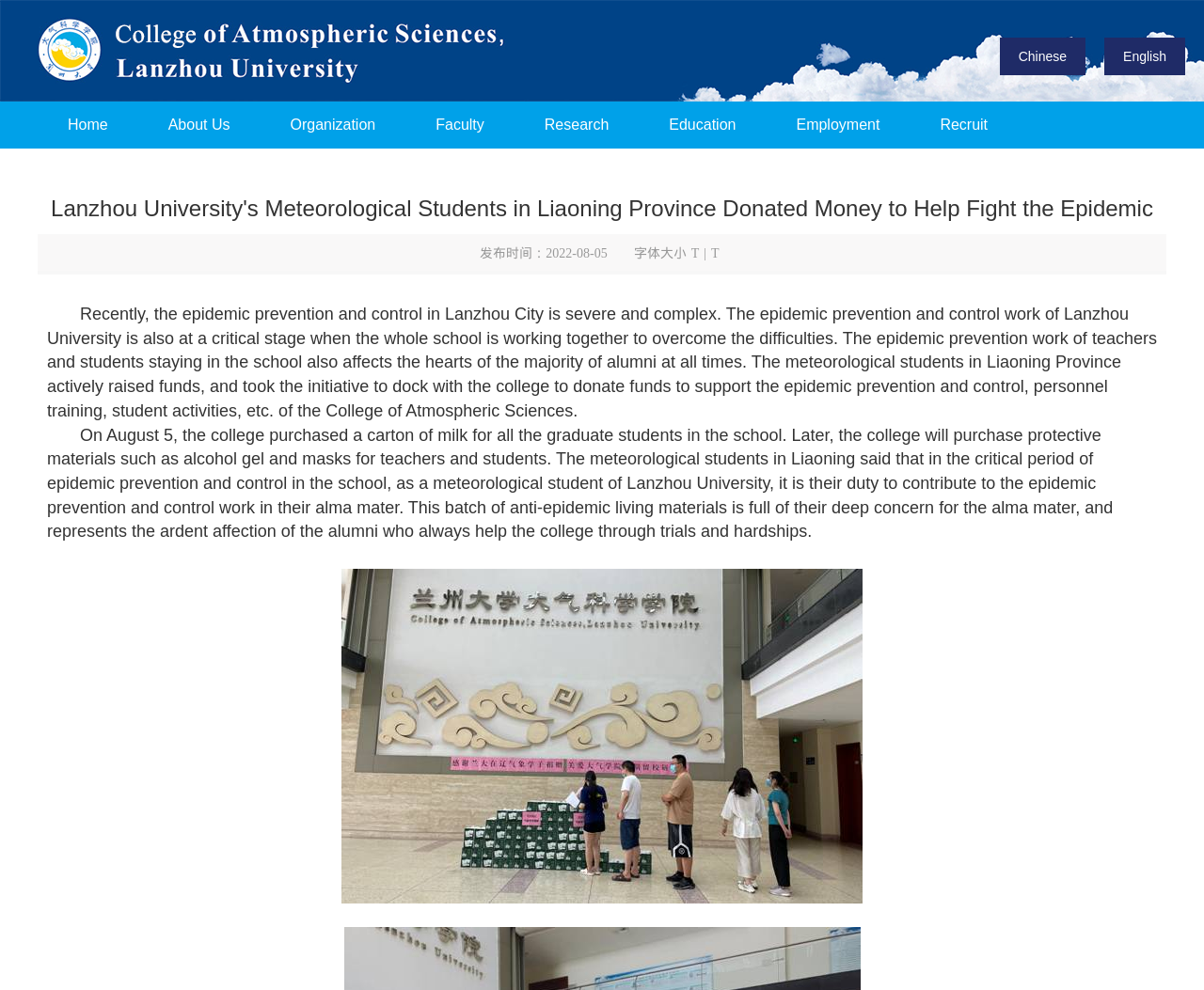Please identify the bounding box coordinates of the region to click in order to complete the task: "Click on the link to learn about maternity insurance". The coordinates must be four float numbers between 0 and 1, specified as [left, top, right, bottom].

None